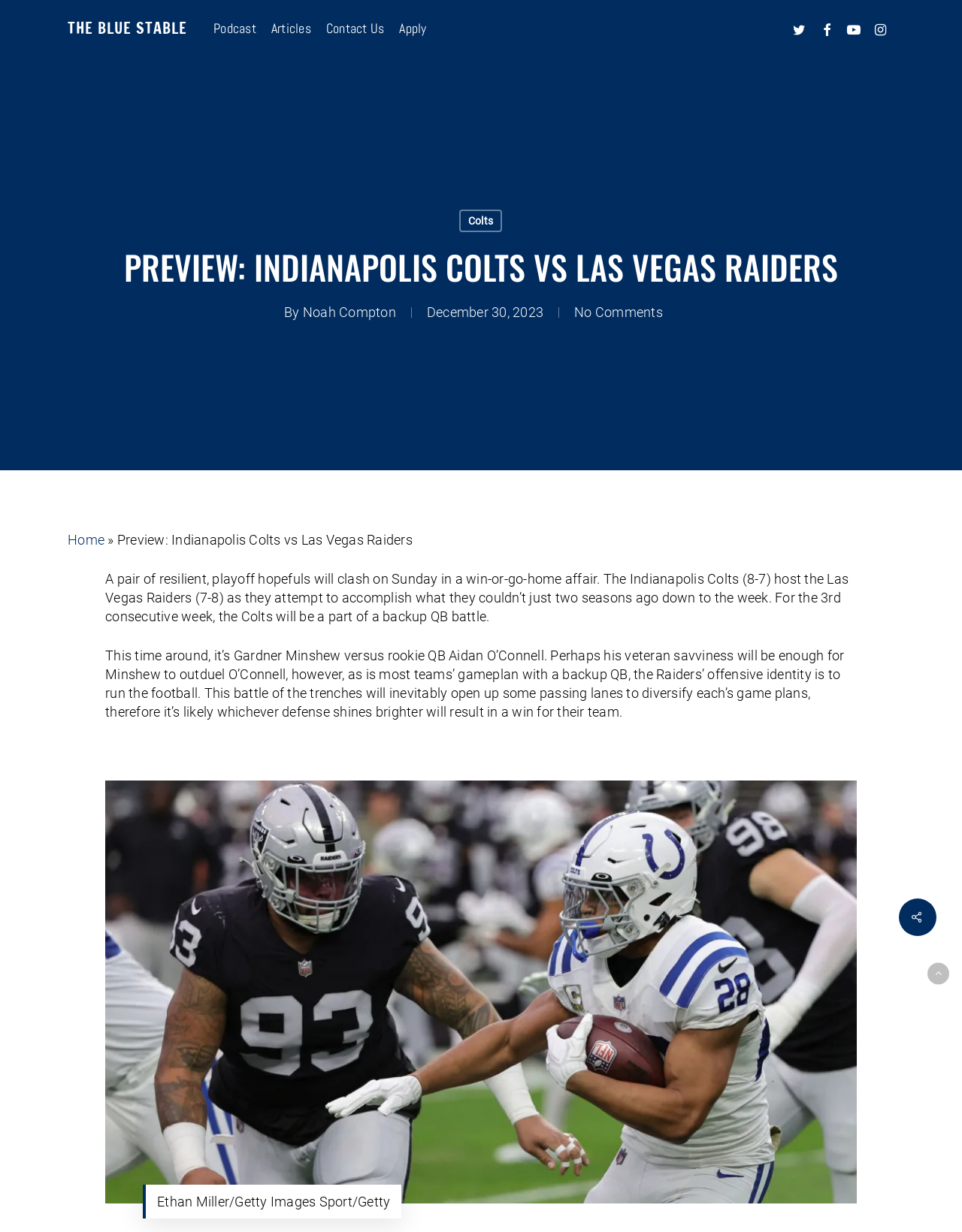Can you identify the bounding box coordinates of the clickable region needed to carry out this instruction: 'Click on the 'THE BLUE STABLE' link'? The coordinates should be four float numbers within the range of 0 to 1, stated as [left, top, right, bottom].

[0.07, 0.017, 0.195, 0.029]